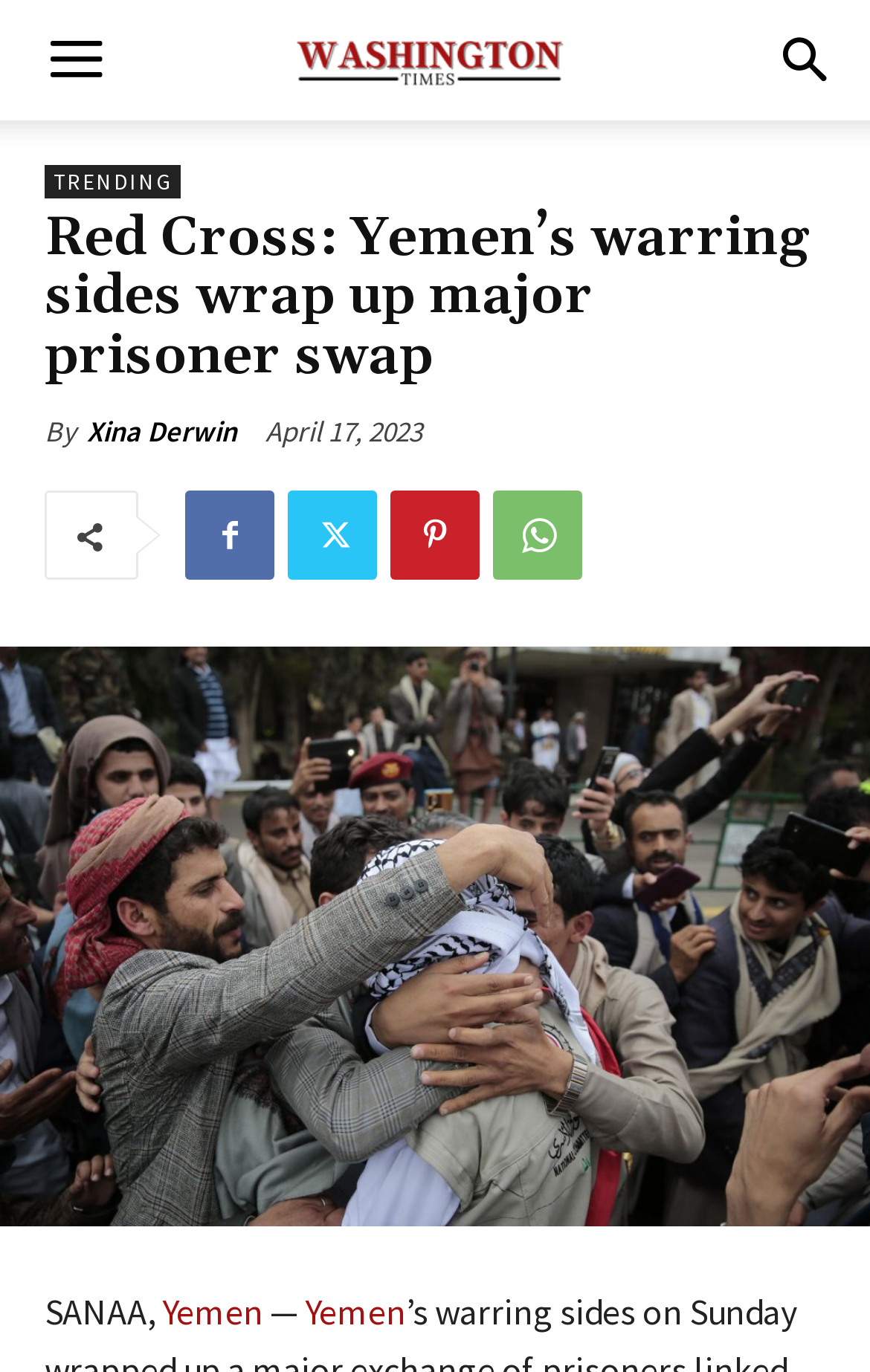What is the location mentioned in the article?
Using the image, answer in one word or phrase.

Yemen